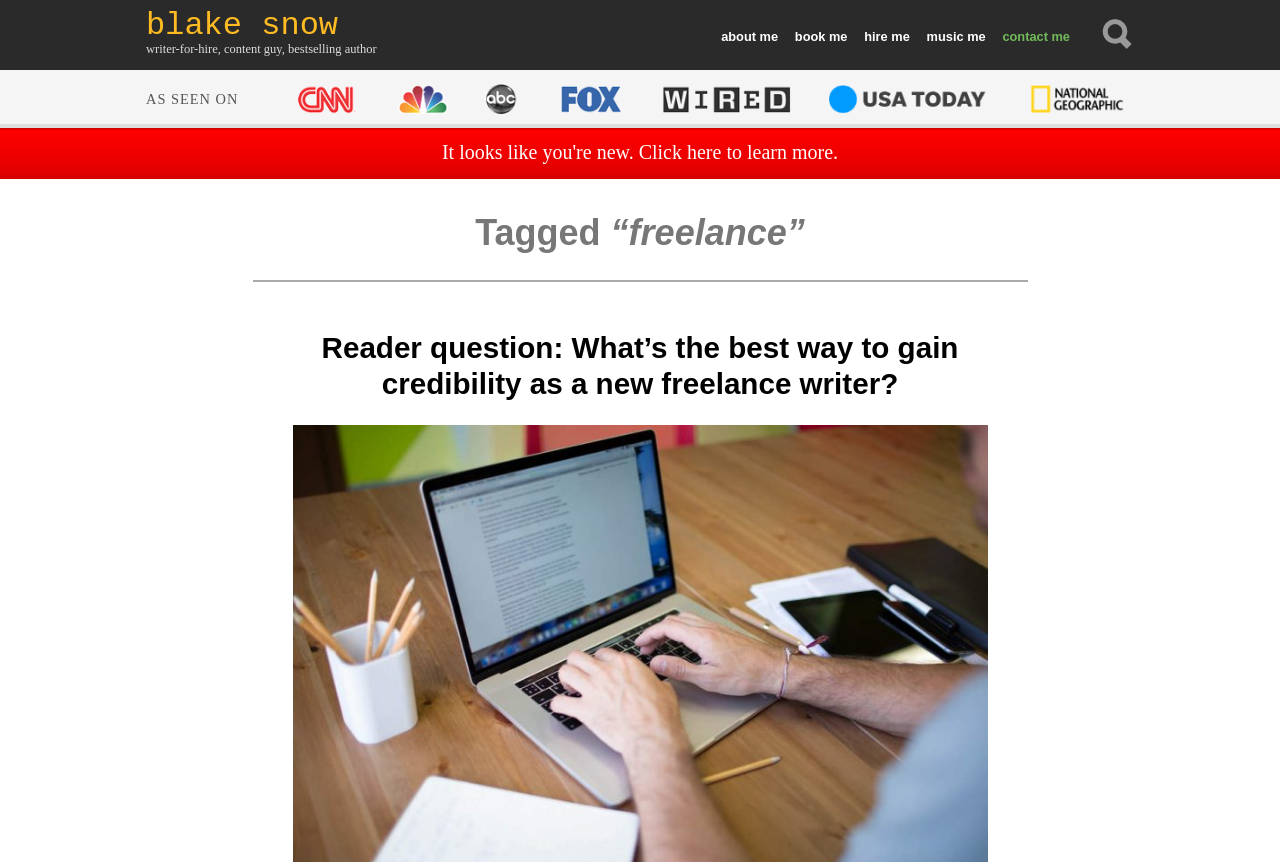Use the details in the image to answer the question thoroughly: 
How many links are there in the top navigation menu?

The links 'about me', 'book me', 'hire me', 'music me', and 'contact me' are present in the top navigation menu, which suggests that there are 5 links in total.